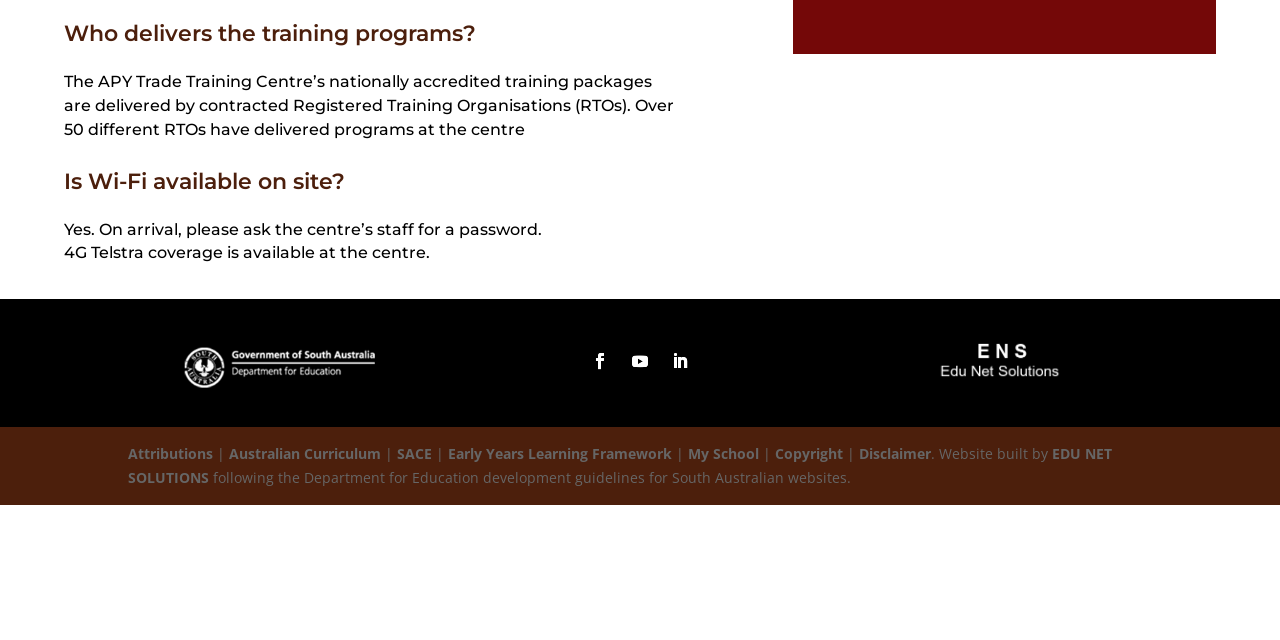Bounding box coordinates are to be given in the format (top-left x, top-left y, bottom-right x, bottom-right y). All values must be floating point numbers between 0 and 1. Provide the bounding box coordinate for the UI element described as: Early Years Learning Framework

[0.35, 0.694, 0.525, 0.723]